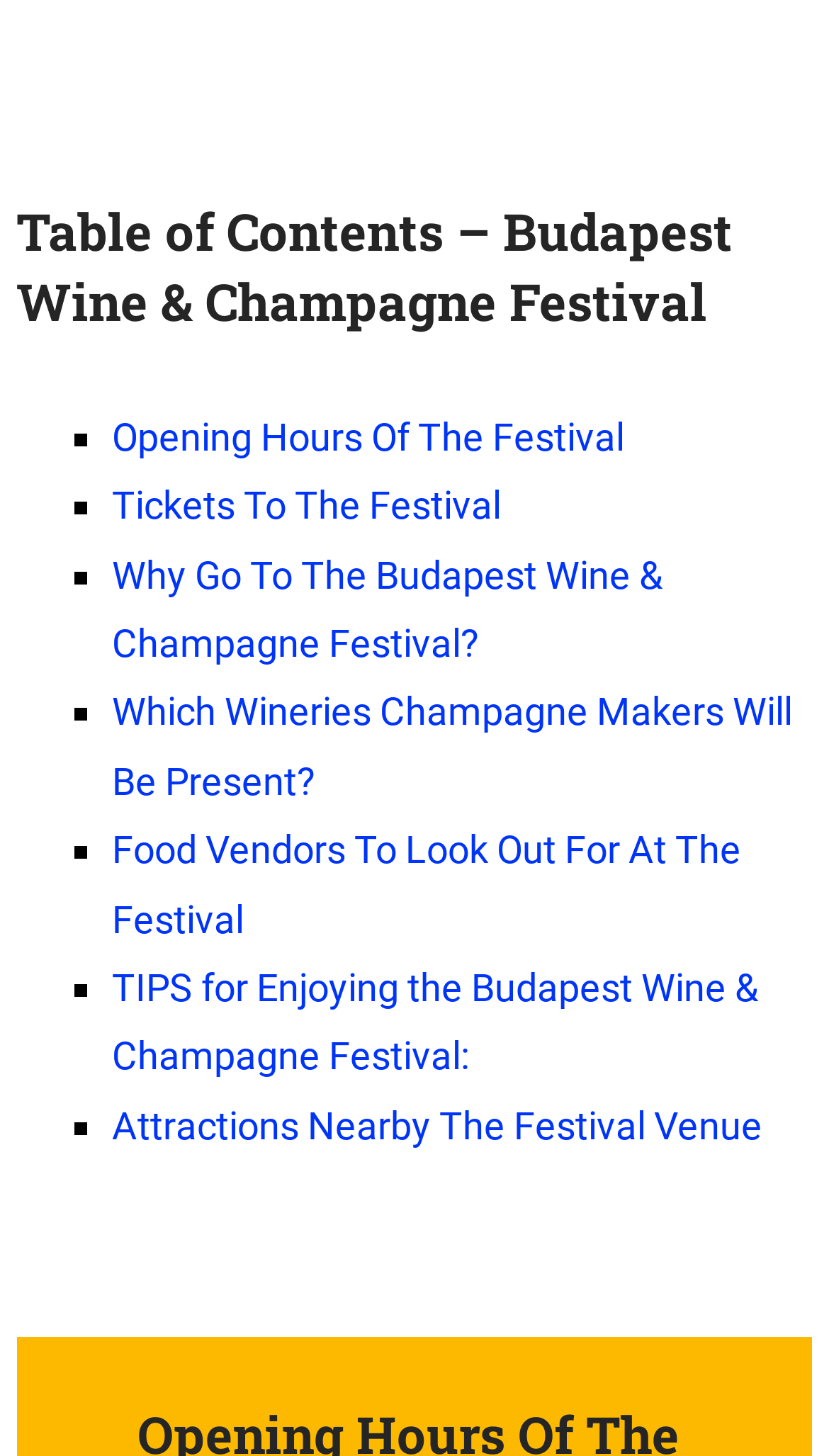How many list markers are there in the table of contents?
Please provide a comprehensive answer based on the visual information in the image.

I counted the number of list markers (■) in the table of contents section, and there are 7 of them, each preceding a link.